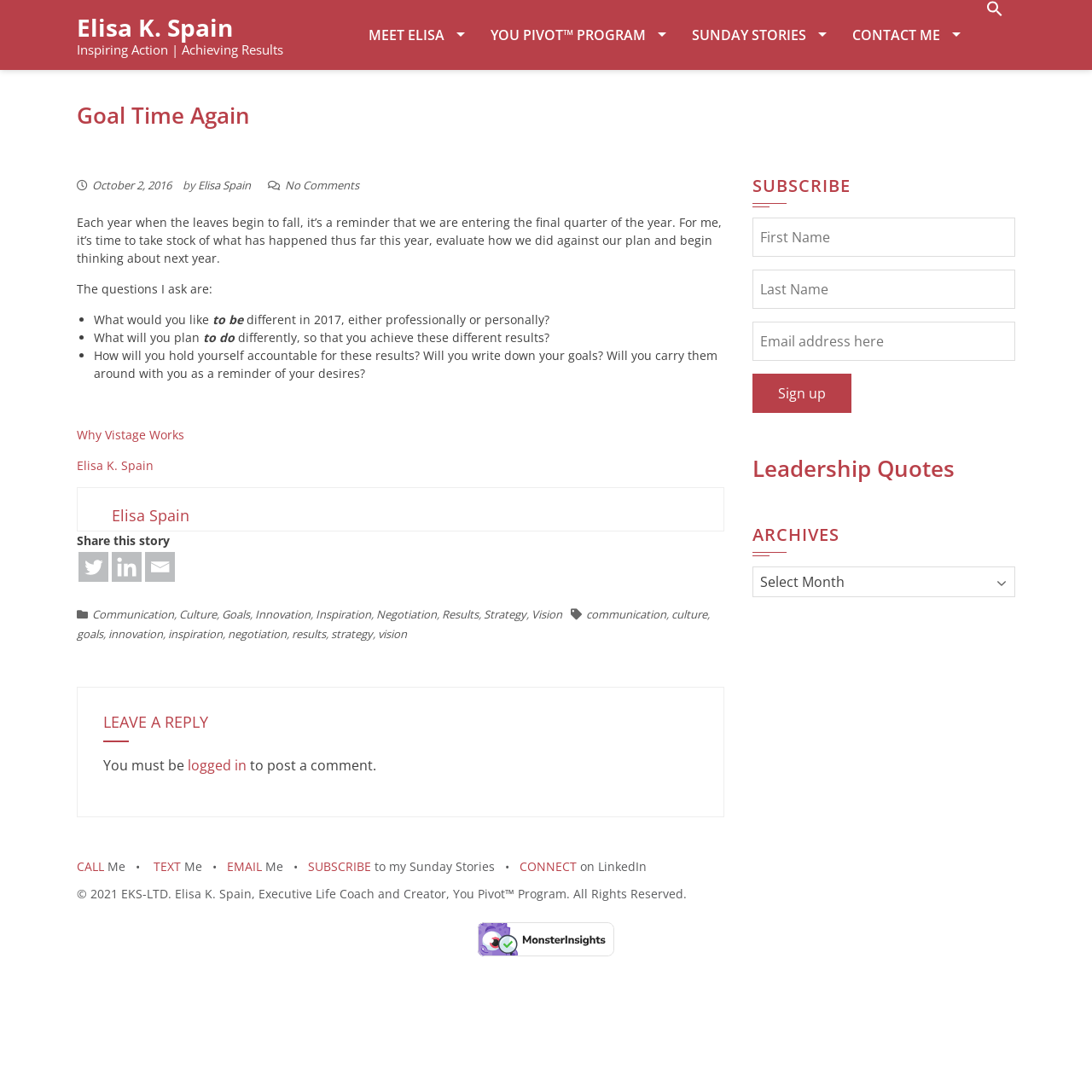Determine the bounding box coordinates of the section I need to click to execute the following instruction: "Click on the 'CONTACT ME' link". Provide the coordinates as four float numbers between 0 and 1, i.e., [left, top, right, bottom].

[0.77, 0.0, 0.892, 0.064]